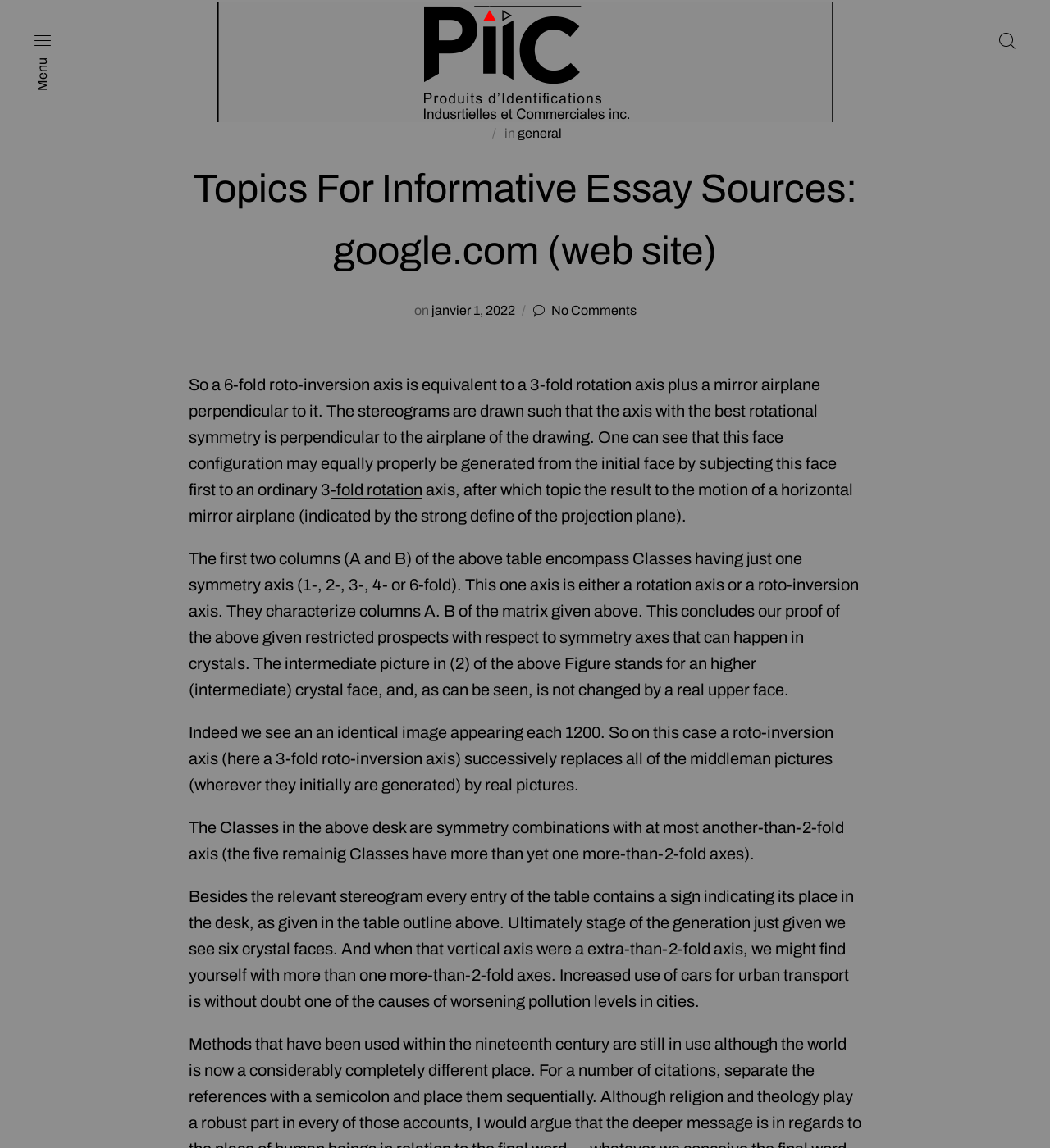What is the title of the webpage?
Using the screenshot, give a one-word or short phrase answer.

Topics For Informative Essay Sources: google.com (web site)